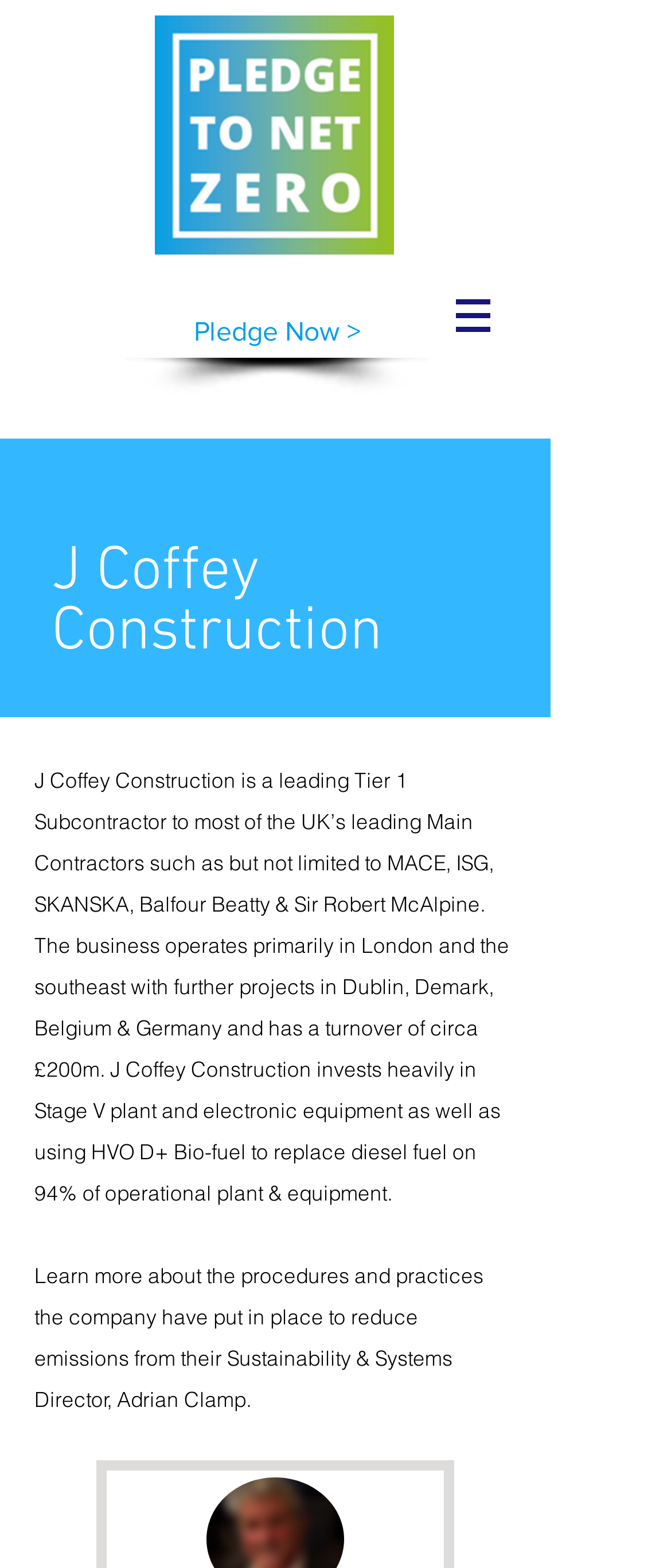Give an extensive and precise description of the webpage.

The webpage is about J Coffey Construction, a leading Tier 1 Subcontractor to major UK Main Contractors. At the top-left of the page, there is a small image of a logo, "PLEDGE TO NET ZERO - Small.png". Below the logo, there is a call-to-action link "Pledge Now >" encouraging visitors to take action.

On the top-right corner, there is a navigation menu labeled "Site" with a dropdown button featuring a small icon. The menu is not expanded by default.

The main content of the page is divided into sections. The first section is headed by "CASE STUDIES" in a prominent font. Below this heading, there is a subheading "J Coffey Construction" followed by a brief description of the company, including its operations, projects, and turnover.

Further down the page, there is a paragraph of text that discusses the company's efforts to reduce emissions, including its investment in Stage V plant and electronic equipment, as well as its use of HVO D+ Bio-fuel. This section also mentions an opportunity to learn more about the company's sustainability practices from its Sustainability & Systems Director, Adrian Clamp.